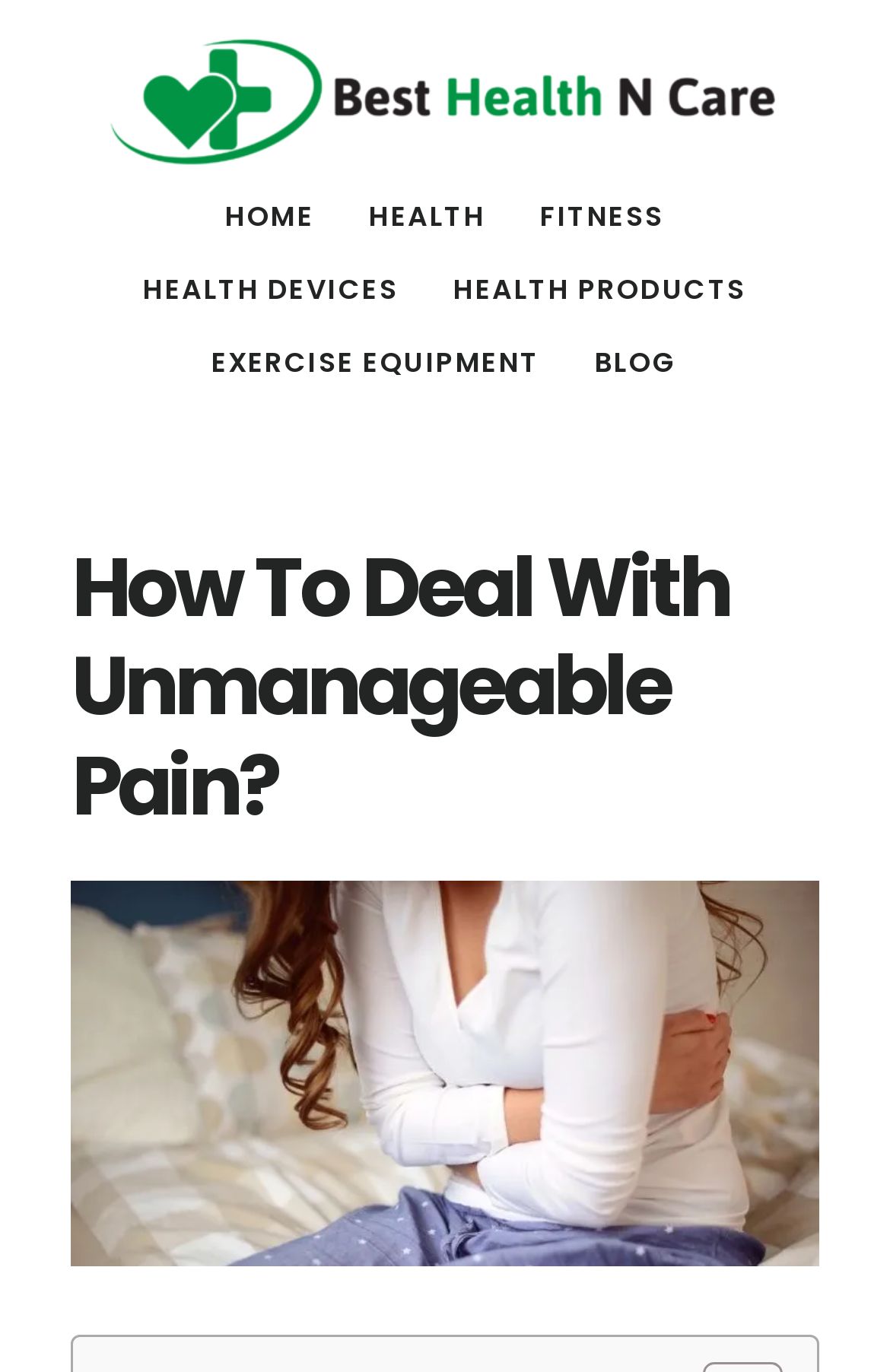Bounding box coordinates should be provided in the format (top-left x, top-left y, bottom-right x, bottom-right y) with all values between 0 and 1. Identify the bounding box for this UI element: Health Devices

[0.135, 0.185, 0.474, 0.238]